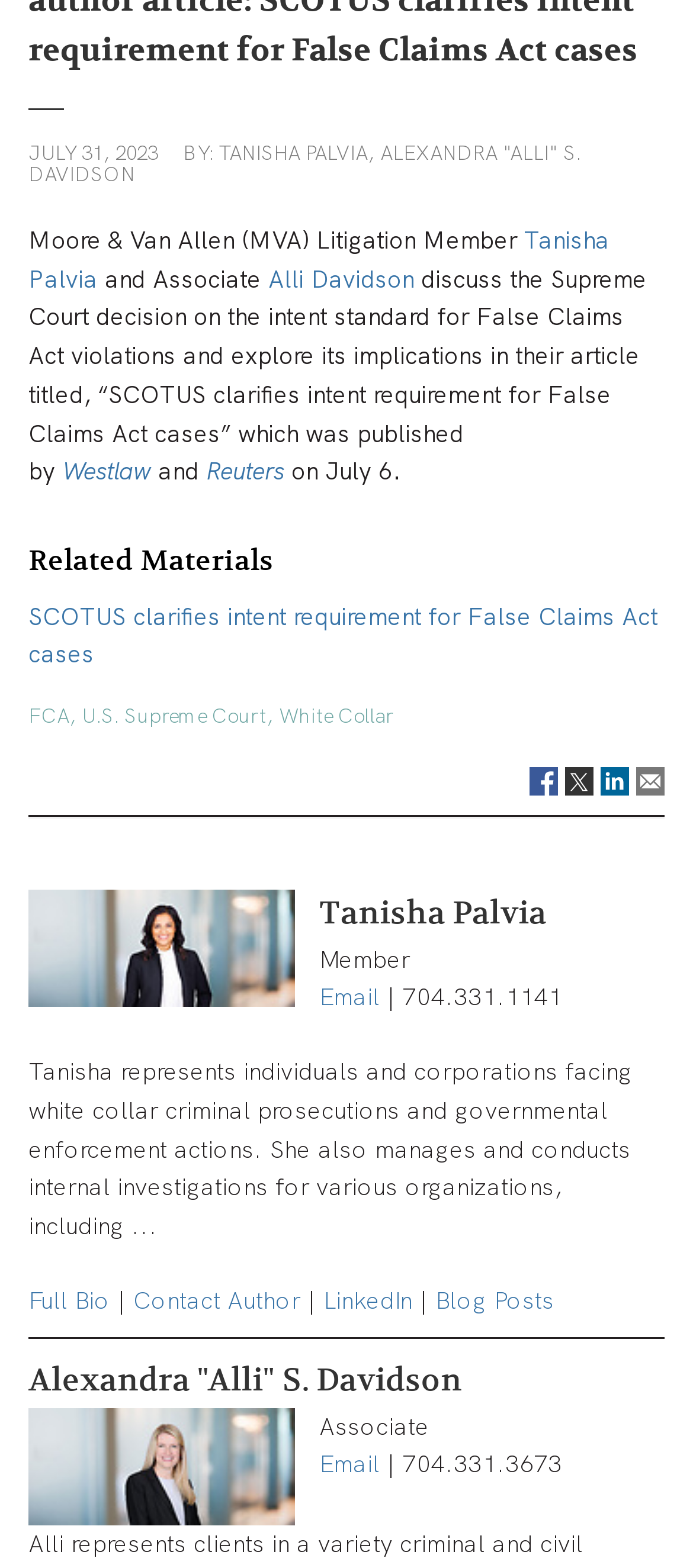Please predict the bounding box coordinates of the element's region where a click is necessary to complete the following instruction: "visit angkaraja Situs Toge". The coordinates should be represented by four float numbers between 0 and 1, i.e., [left, top, right, bottom].

None